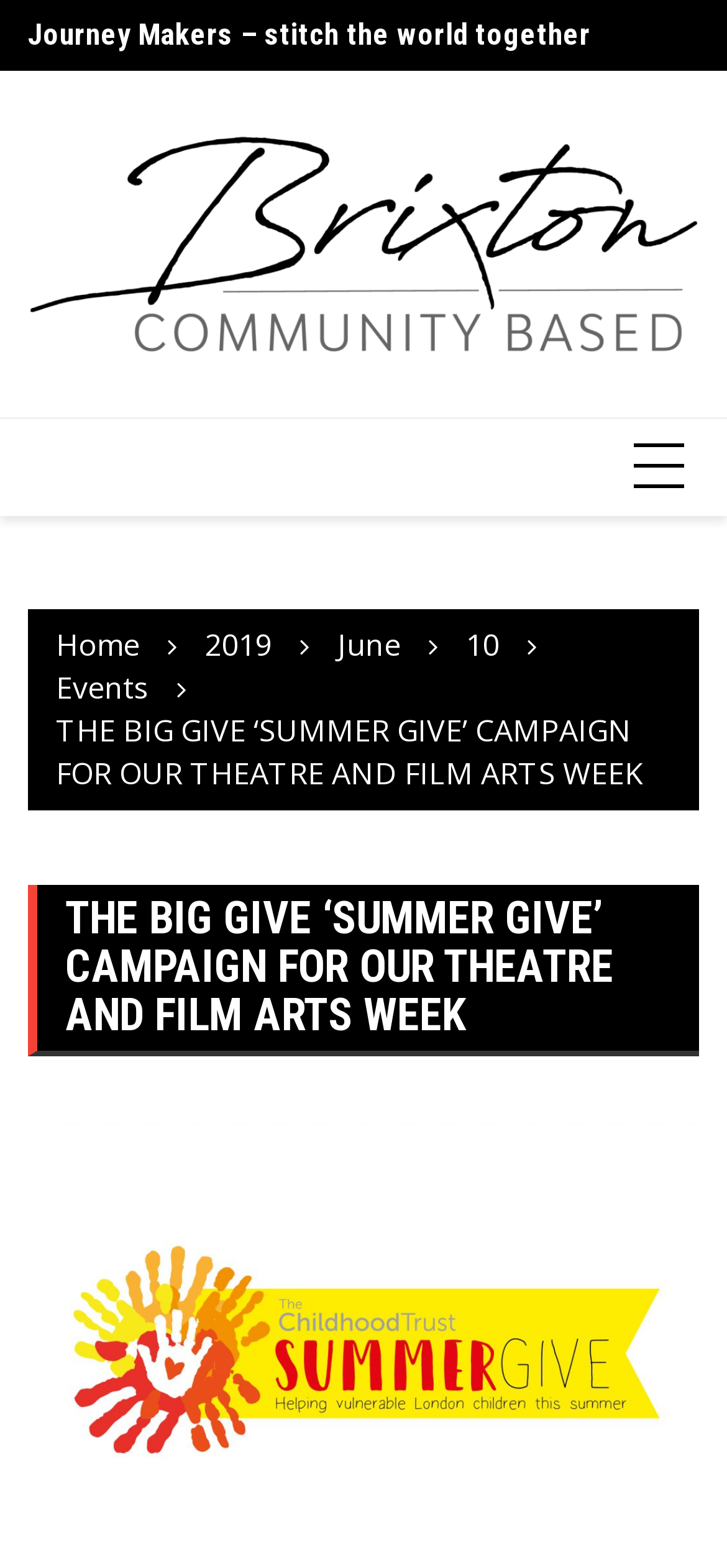What type of arts is the campaign related to? Refer to the image and provide a one-word or short phrase answer.

Theatre and Film